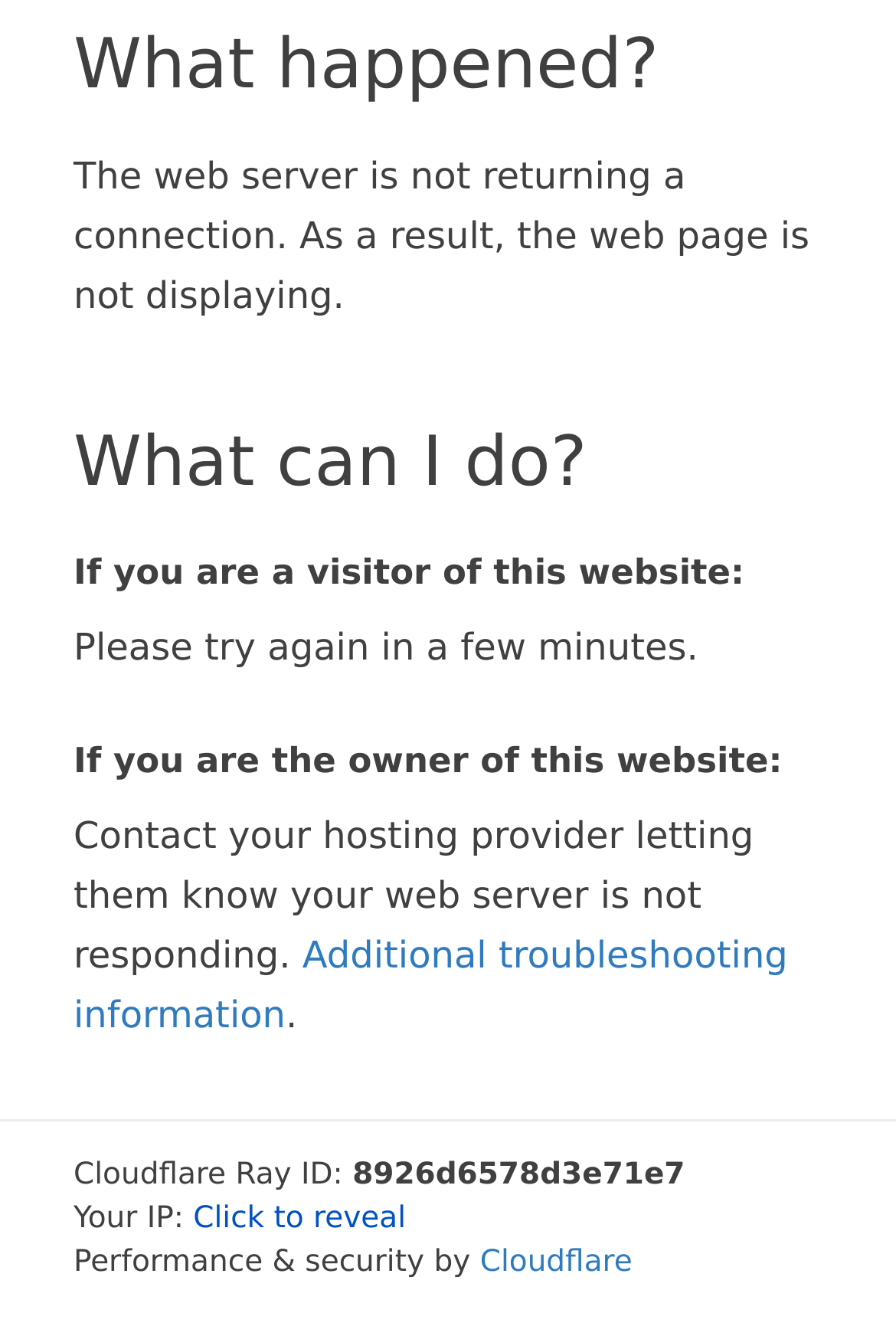Calculate the bounding box coordinates for the UI element based on the following description: "Click to reveal". Ensure the coordinates are four float numbers between 0 and 1, i.e., [left, top, right, bottom].

[0.216, 0.907, 0.453, 0.933]